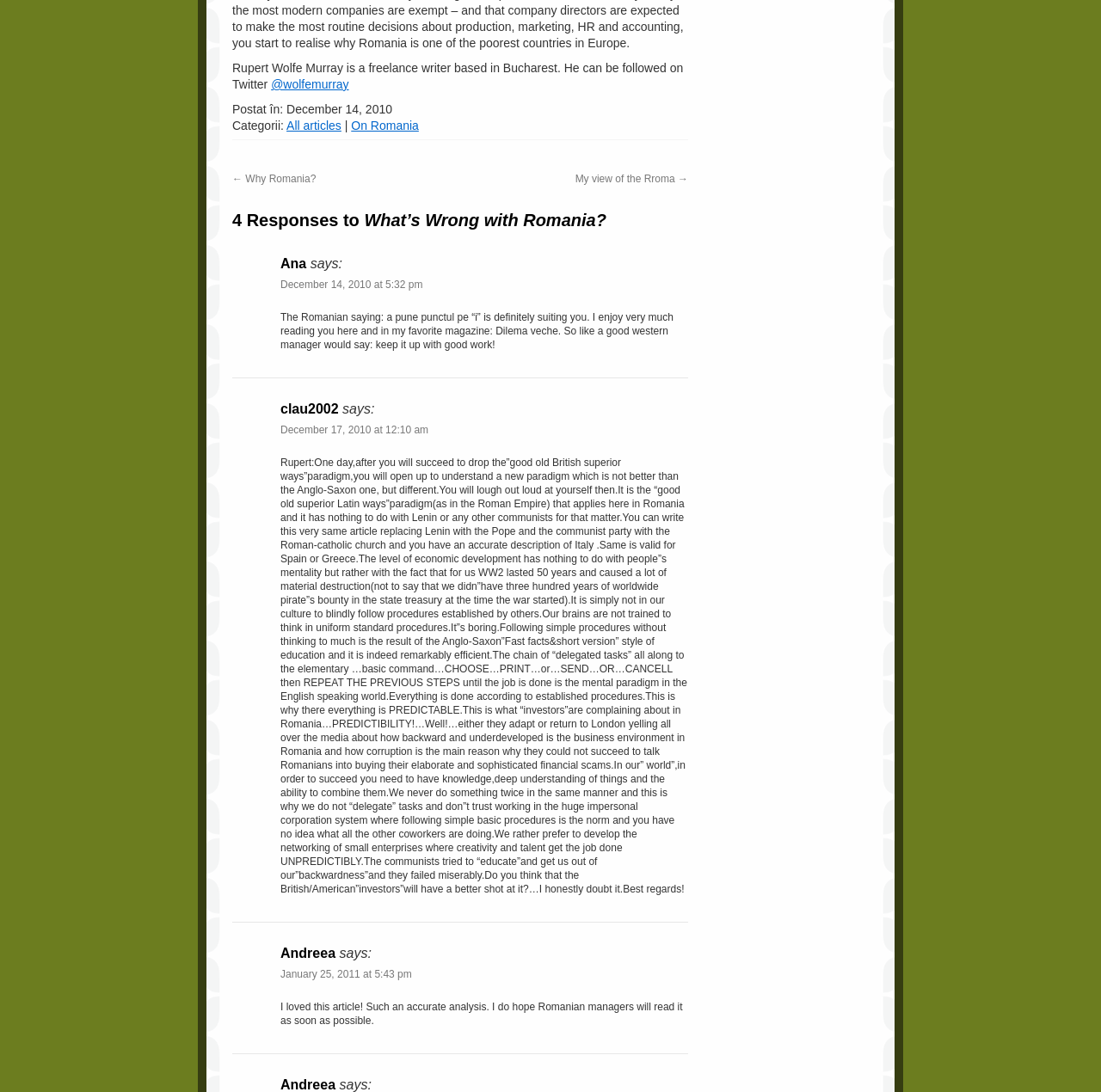Determine the bounding box coordinates of the region to click in order to accomplish the following instruction: "Respond to Ana's comment". Provide the coordinates as four float numbers between 0 and 1, specifically [left, top, right, bottom].

[0.255, 0.235, 0.278, 0.248]